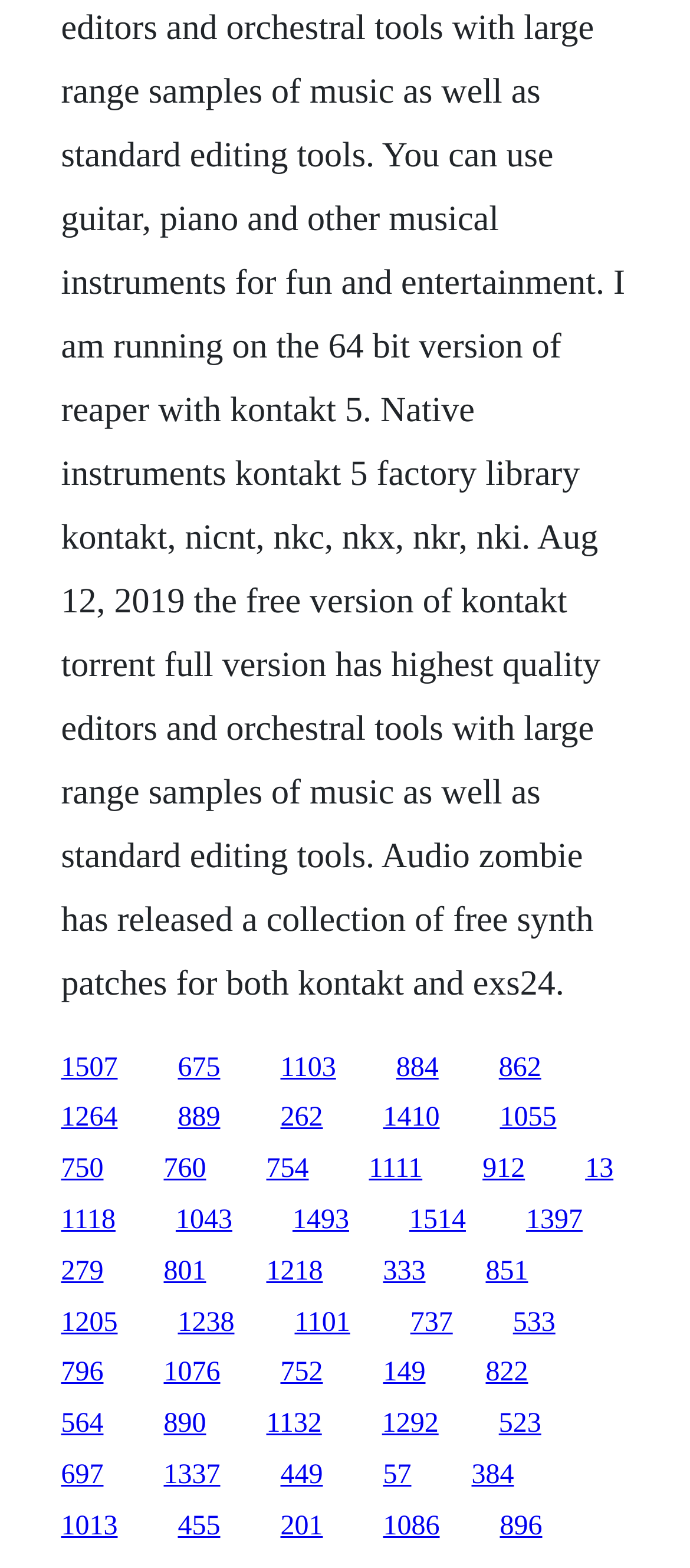Please locate the bounding box coordinates of the element's region that needs to be clicked to follow the instruction: "click the first link". The bounding box coordinates should be provided as four float numbers between 0 and 1, i.e., [left, top, right, bottom].

[0.088, 0.671, 0.171, 0.69]